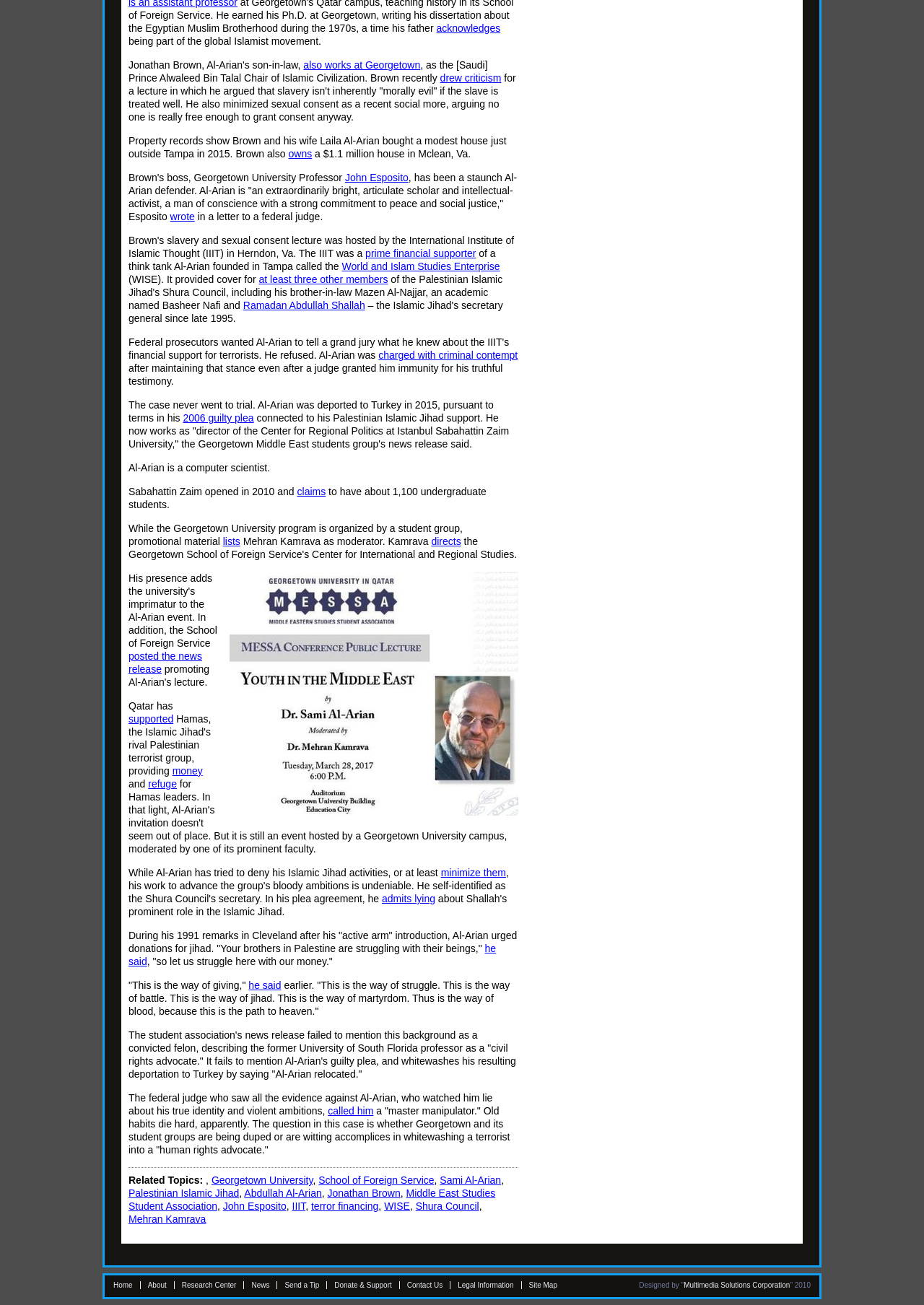Provide a one-word or one-phrase answer to the question:
Who is the moderator of the Georgetown University program mentioned in the article?

Mehran Kamrava